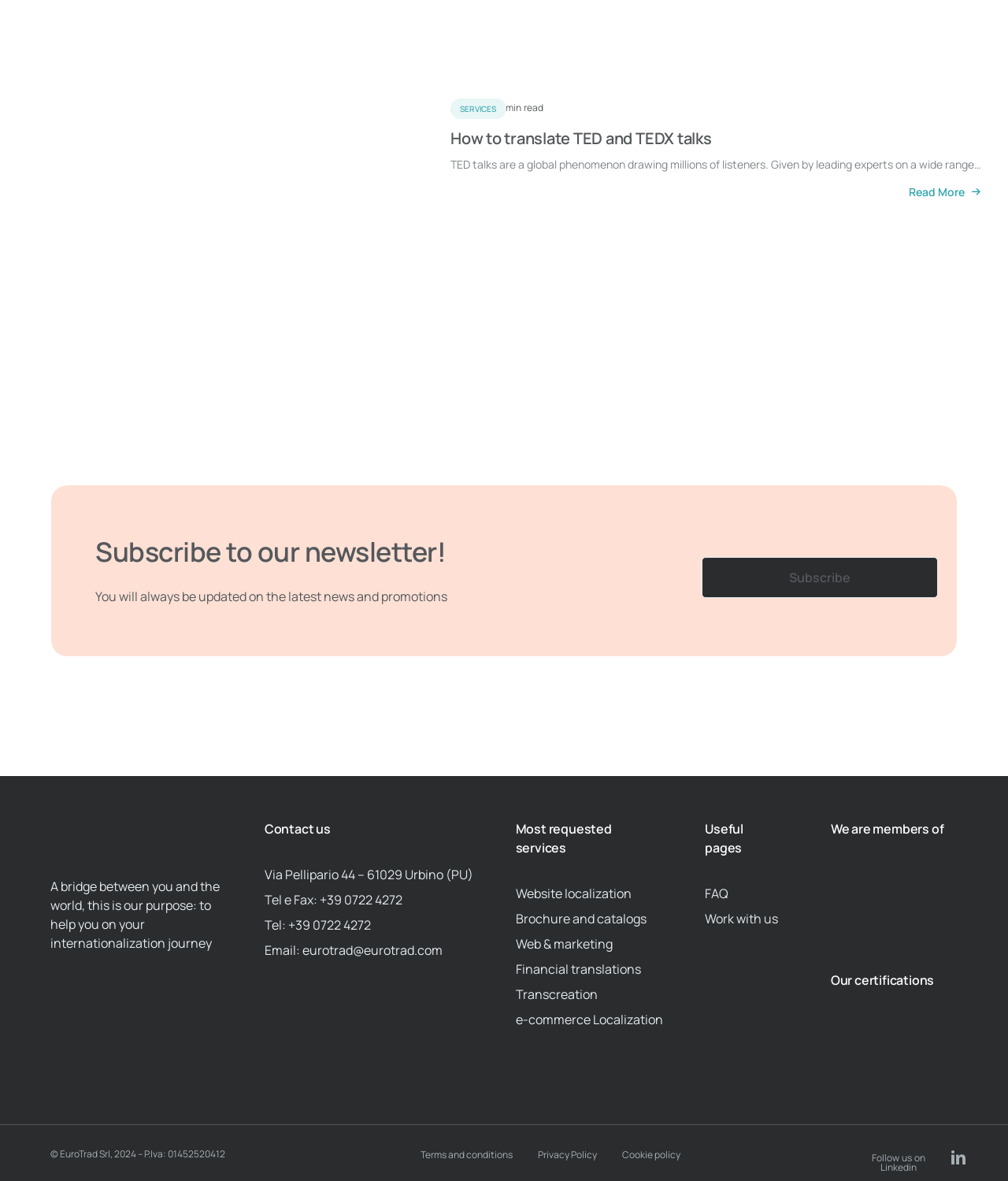Please determine the bounding box coordinates for the element with the description: "Brochure and catalogs".

[0.511, 0.77, 0.657, 0.786]